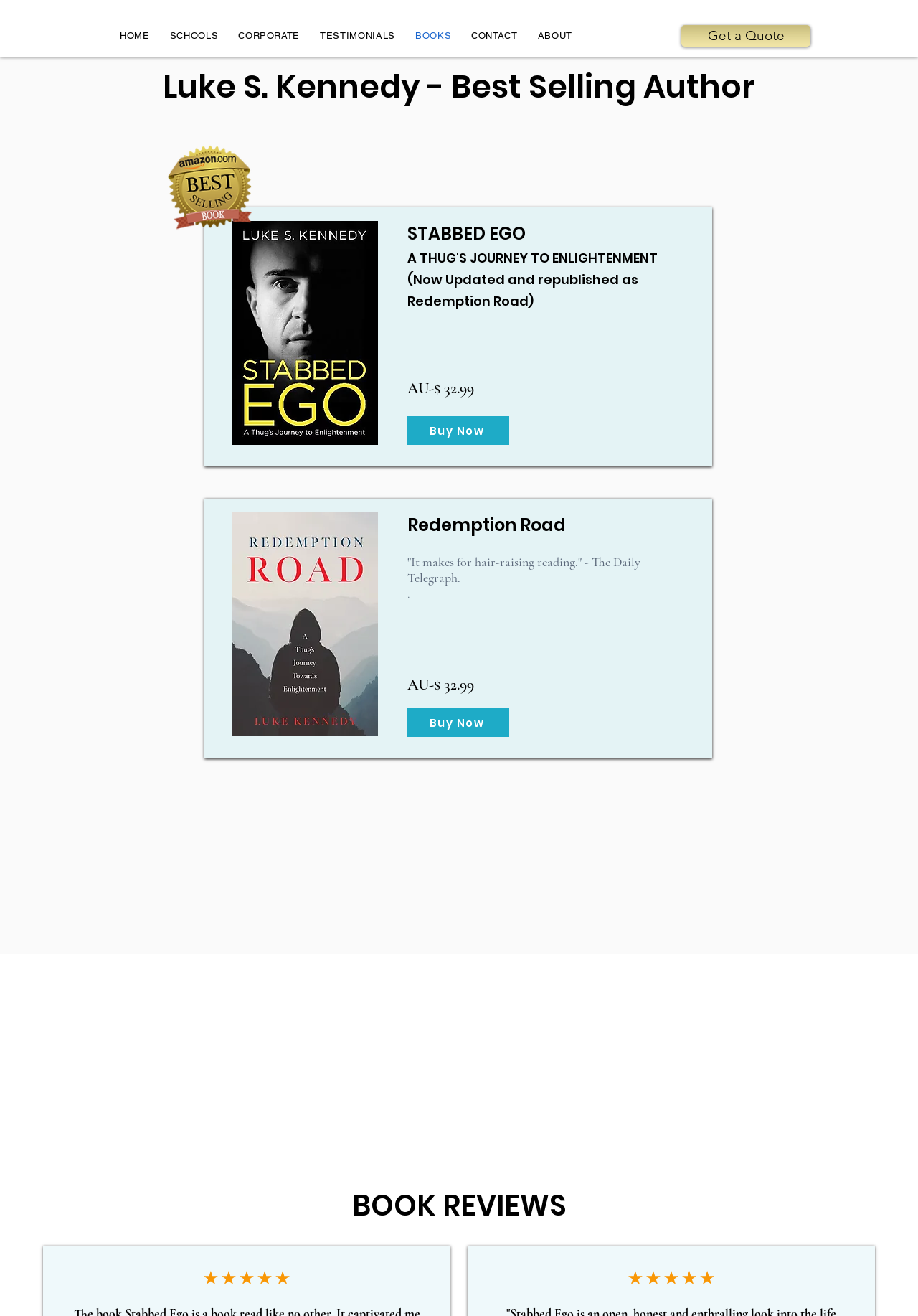Refer to the image and provide a thorough answer to this question:
What is the price of the book 'Redemption Road'?

The answer can be found by looking at the heading element that says 'AU-$ 32.99' which is located below the book title 'Redemption Road'. This heading is a price indicator and shows the cost of the book.